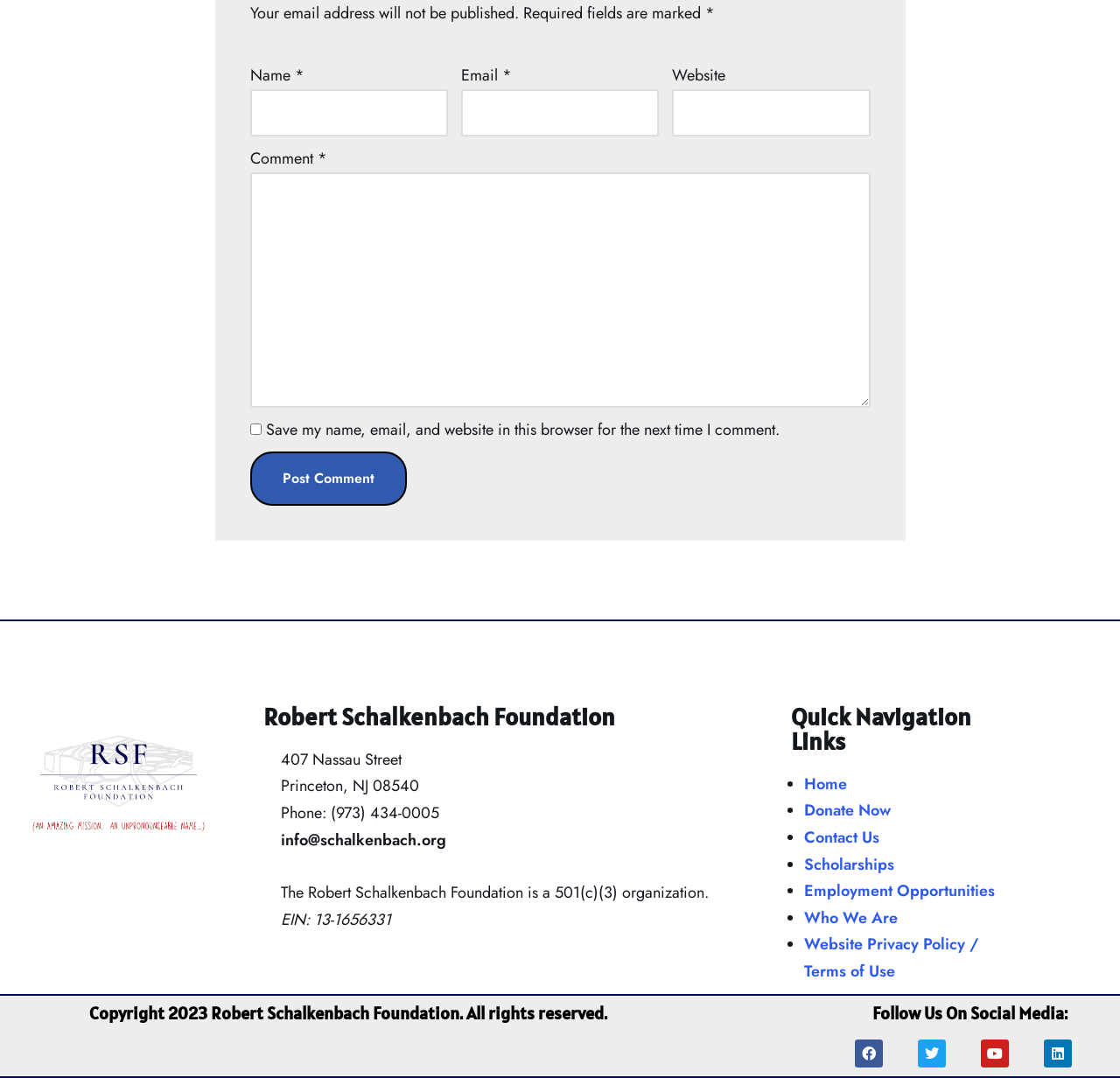Please determine the bounding box coordinates for the element with the description: "Employment Opportunities".

[0.718, 0.816, 0.888, 0.837]